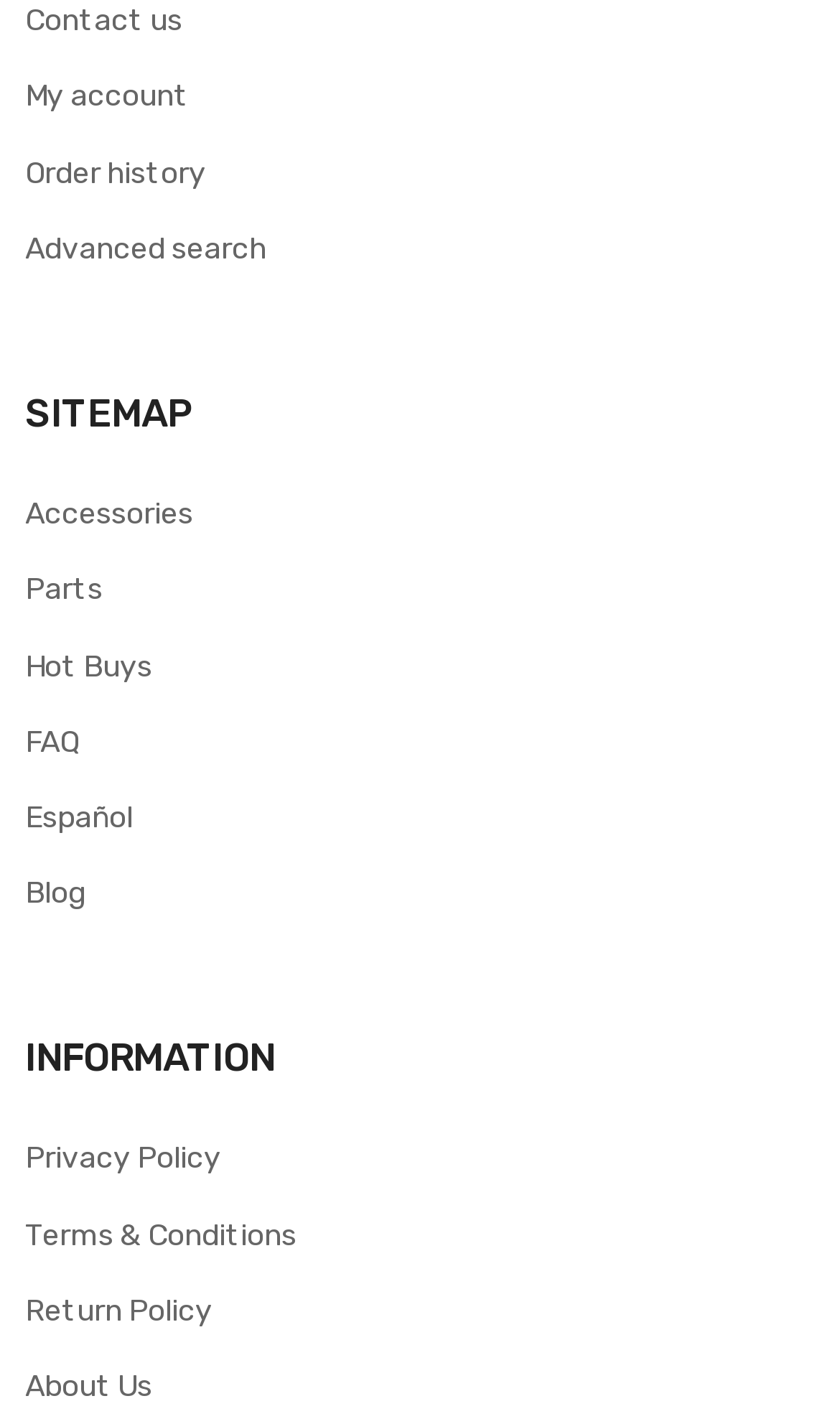Answer the question below in one word or phrase:
What is the last link on the webpage?

About Us